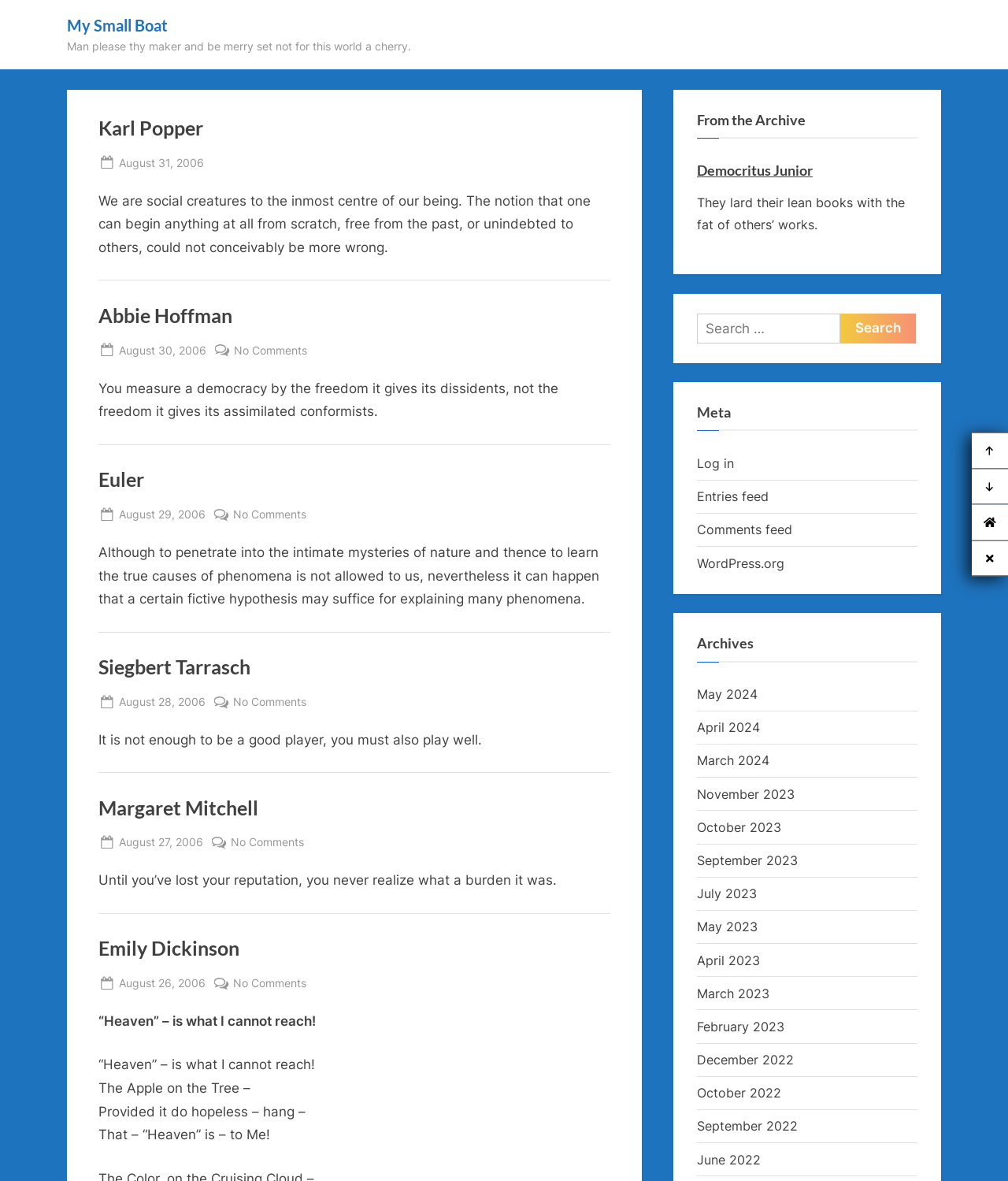Analyze and describe the webpage in a detailed narrative.

This webpage is a blog archive page, with a title "August 2006 – My Small Boat" at the top. Below the title, there is a quote "Man please thy maker and be merry set not for this world a cherry." 

The main content of the page is divided into several sections, each representing a blog post. There are five blog posts in total, each with a heading, a link to the post, a date "Posted on [date]" with a timestamp, a link to the author "By Crispin", and a link to the category "Uncategorized". The headings of the blog posts are "Karl Popper", "Abbie Hoffman", "Euler", "Siegbert Tarrasch", and "Margaret Mitchell". Each post also has a quote or a passage of text below the heading.

To the right of the main content, there are three sections: "From the Archive", "Democritus Junior", and "Meta". The "From the Archive" section has a heading, while the "Democritus Junior" section has a link to the author and a quote. The "Meta" section has a heading and a navigation menu with links to "Log in", "Entries feed", "Comments feed", and "WordPress.org". Below the "Meta" section, there is an "Archives" section with a link to "May 2024".

At the bottom of the page, there is a search box with a button labeled "Search" and a text "Search for:".